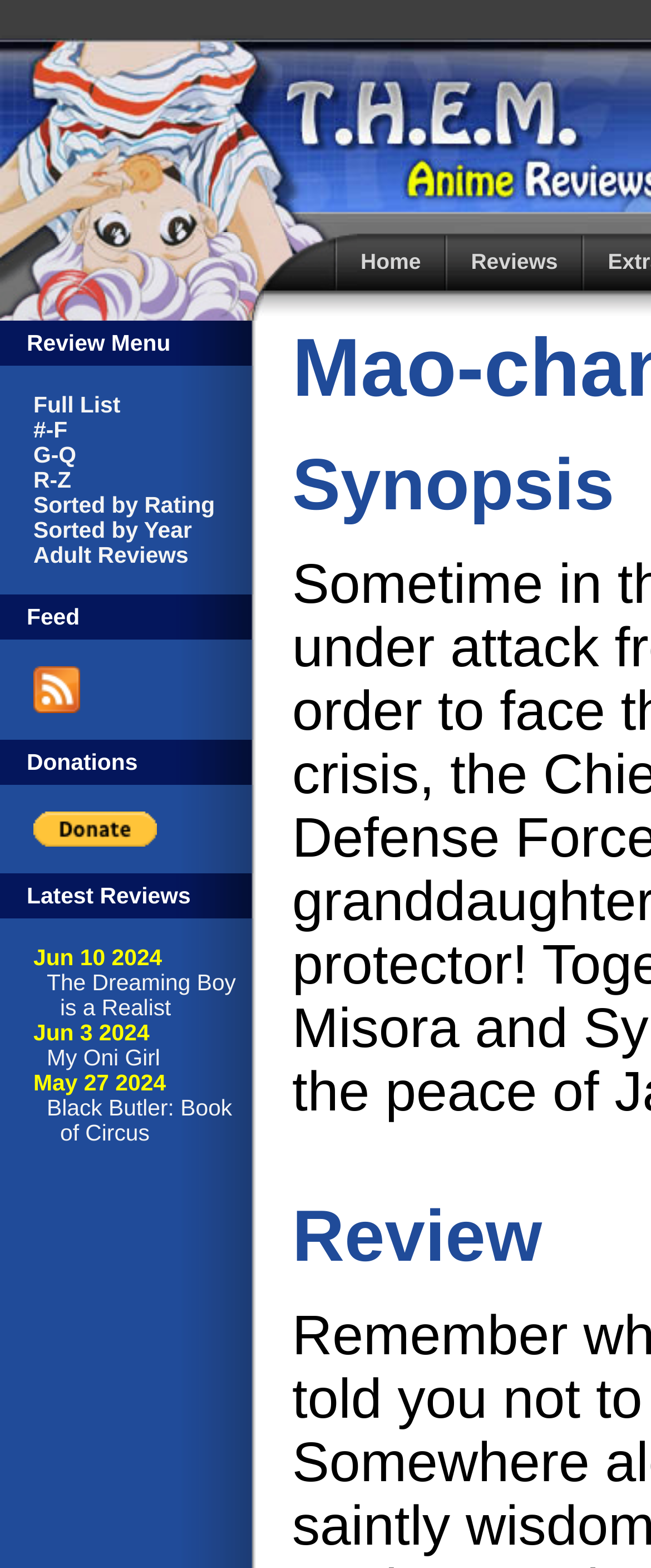What is the purpose of the button 'PayPal - The safer, easier way to pay online!'?
Look at the image and respond with a one-word or short-phrase answer.

Donations